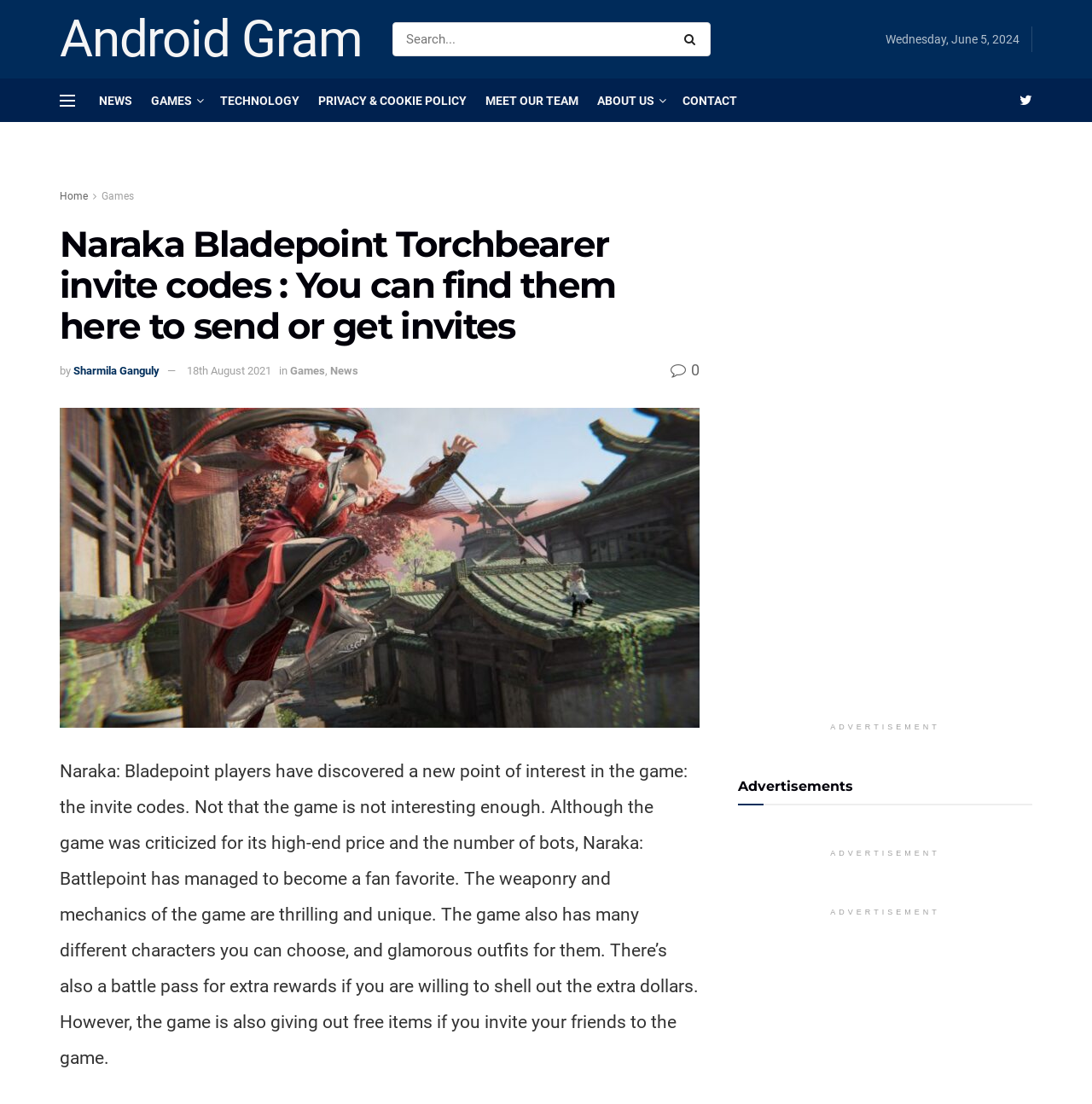What is the purpose of Torchbearer invite codes in Naraka: Bladepoint?
Relying on the image, give a concise answer in one word or a brief phrase.

To send or get invites